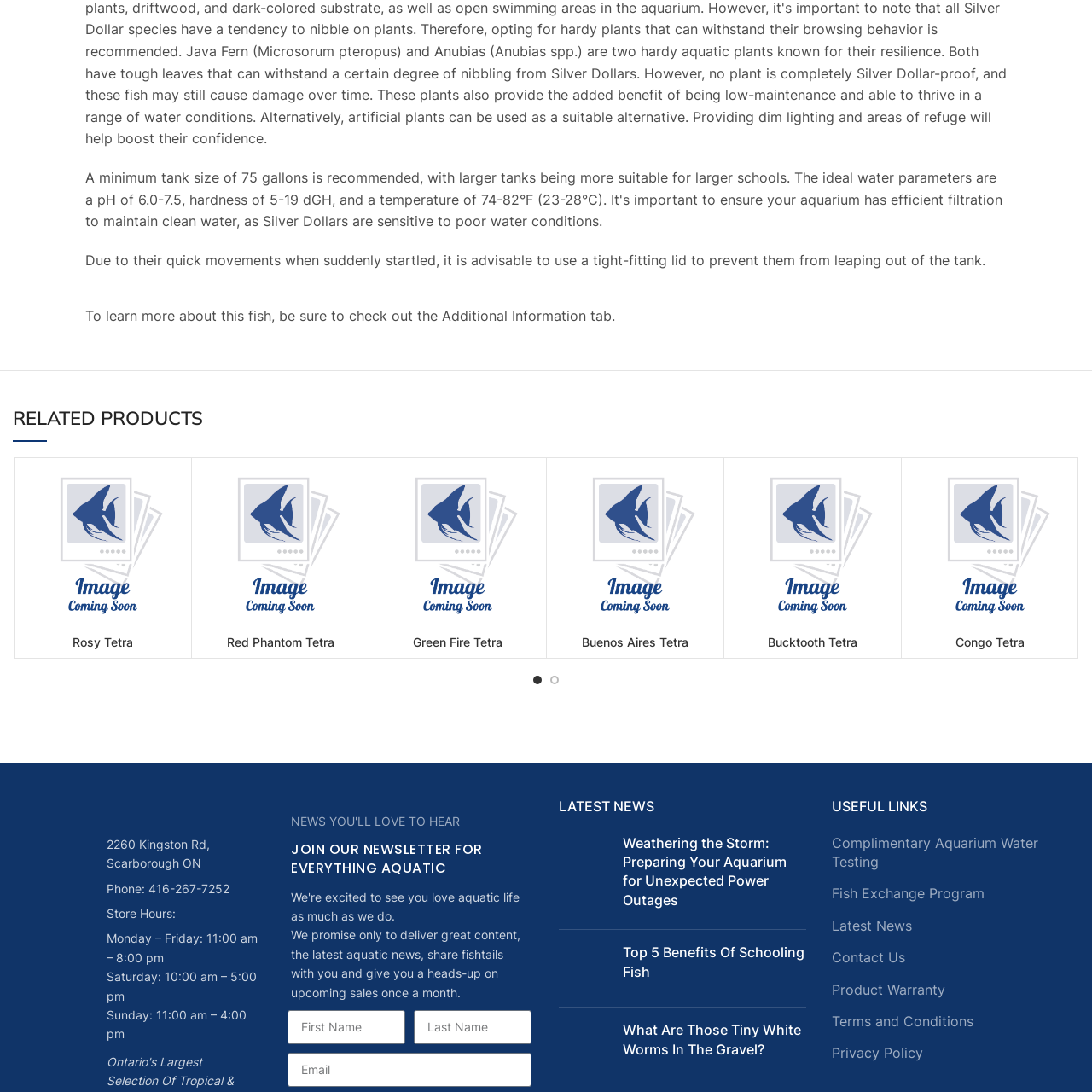What is the purpose of the fish image?
Focus on the visual details within the red bounding box and provide an in-depth answer based on your observations.

The caption states that the image plays a role in visually supporting links to additional information about aquatic species and products tailored for fish care, indicating its purpose is to provide visual support for related links.